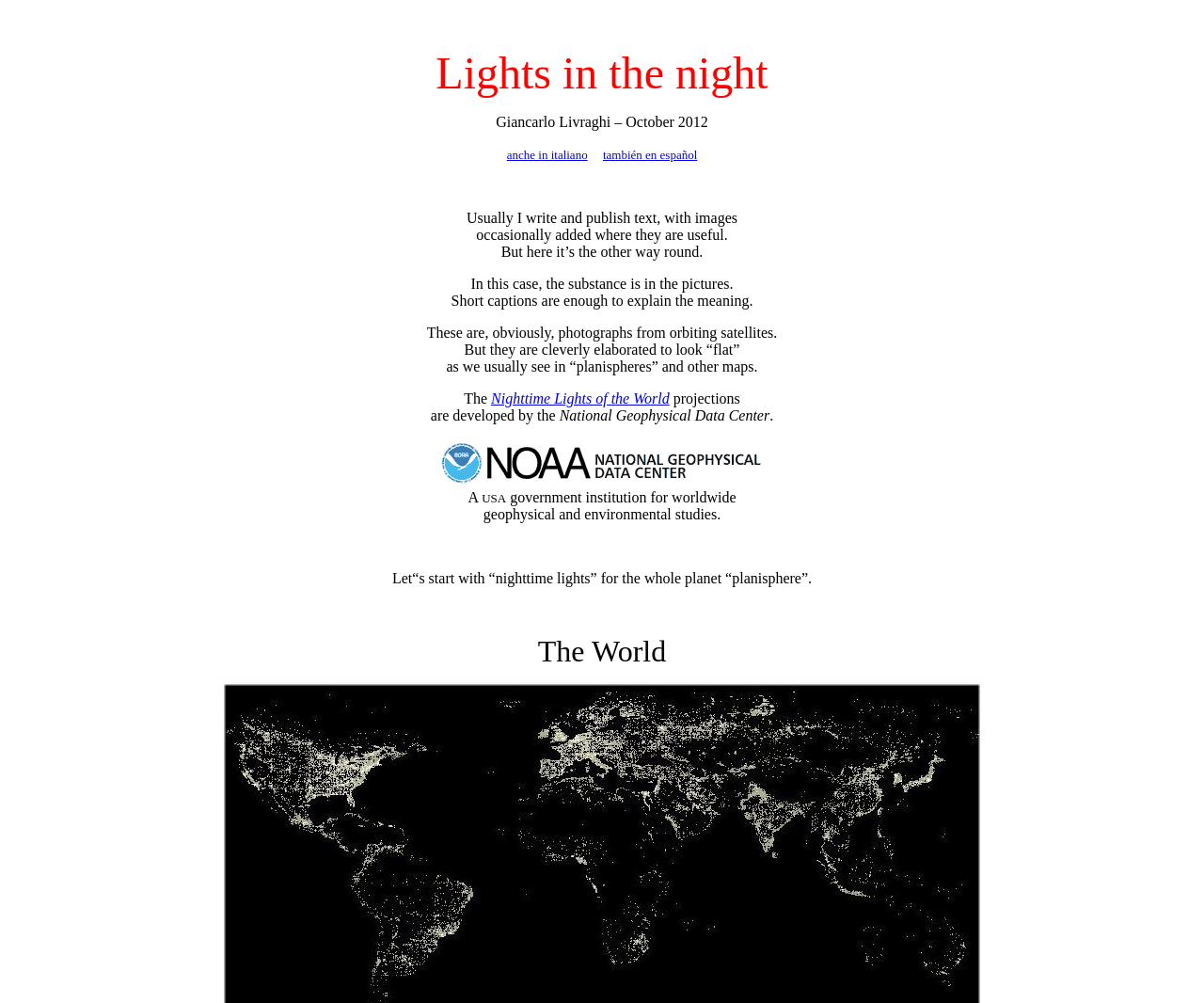What is the author of the article?
Could you answer the question in a detailed manner, providing as much information as possible?

The author of the article is mentioned in the second static text element, which says 'Giancarlo Livraghi – October 2012'.